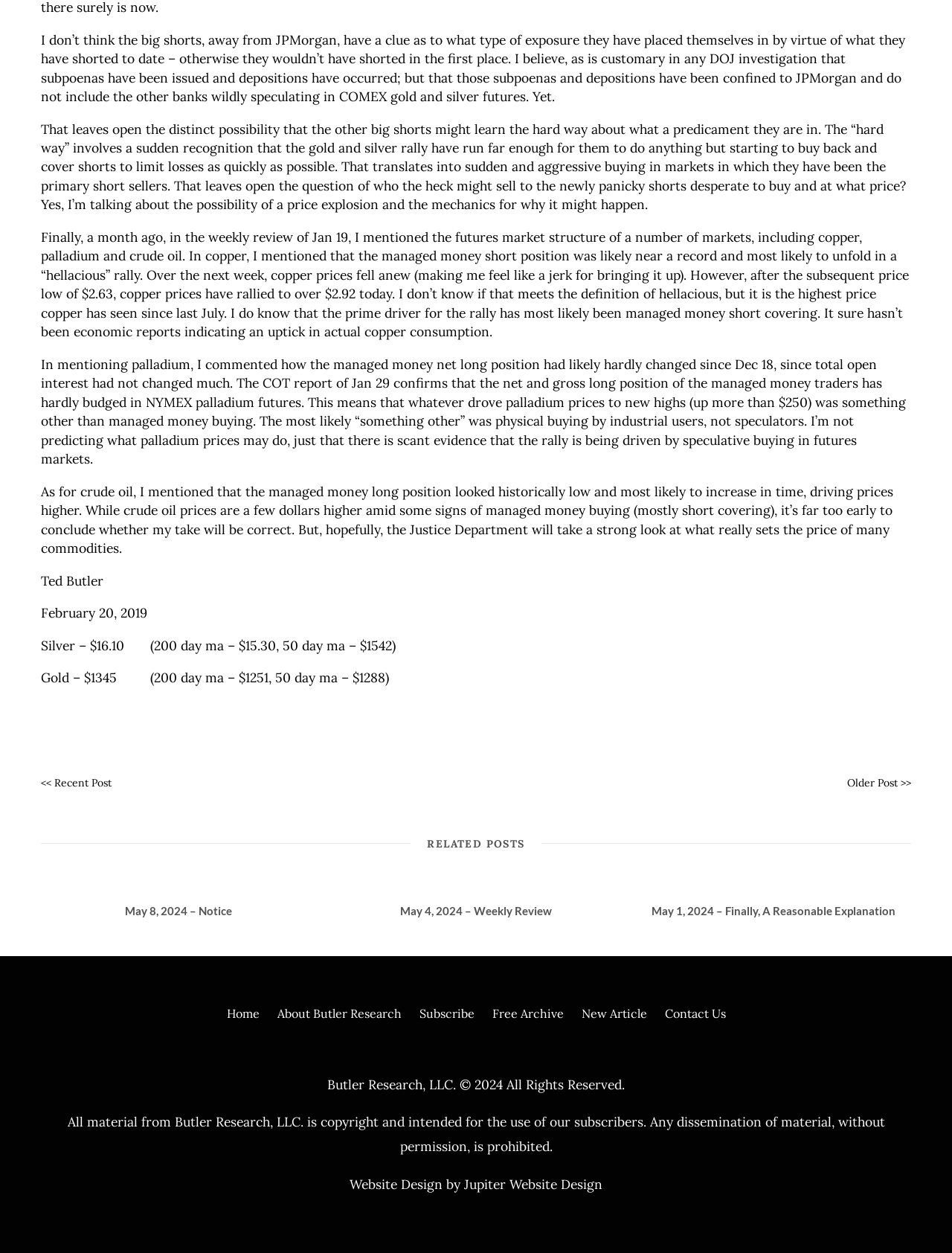How many related posts are listed?
Using the information from the image, provide a comprehensive answer to the question.

There are three related posts listed on the webpage, each with a heading and a link to the post. The posts are dated May 8, 2024, May 4, 2024, and May 1, 2024.